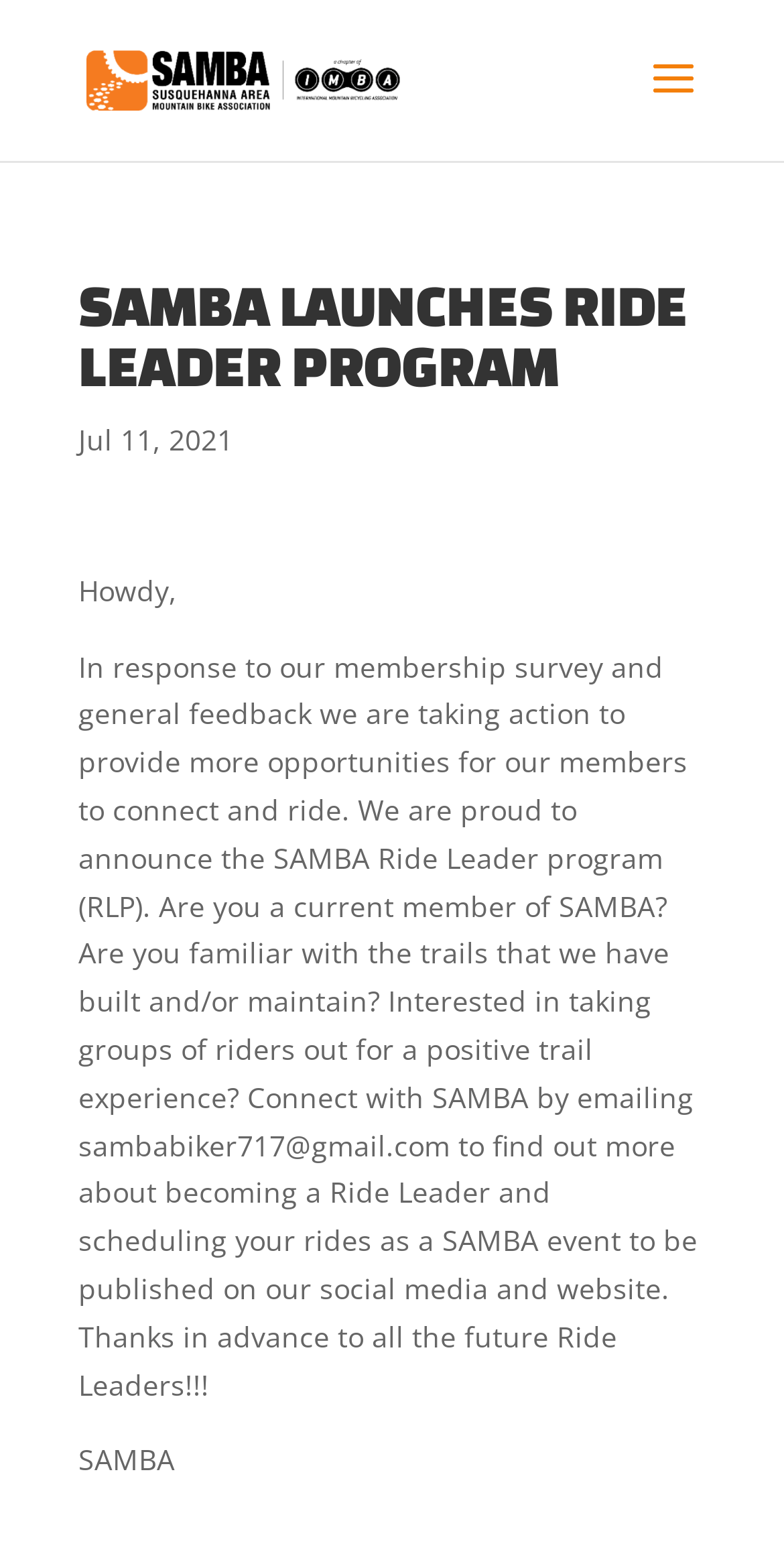Given the content of the image, can you provide a detailed answer to the question?
What type of organization is SAMBA?

The webpage mentions trails and riding, which suggests that SAMBA is an organization related to biking or cycling. The context of the webpage implies that SAMBA is a biking organization that builds and maintains trails.